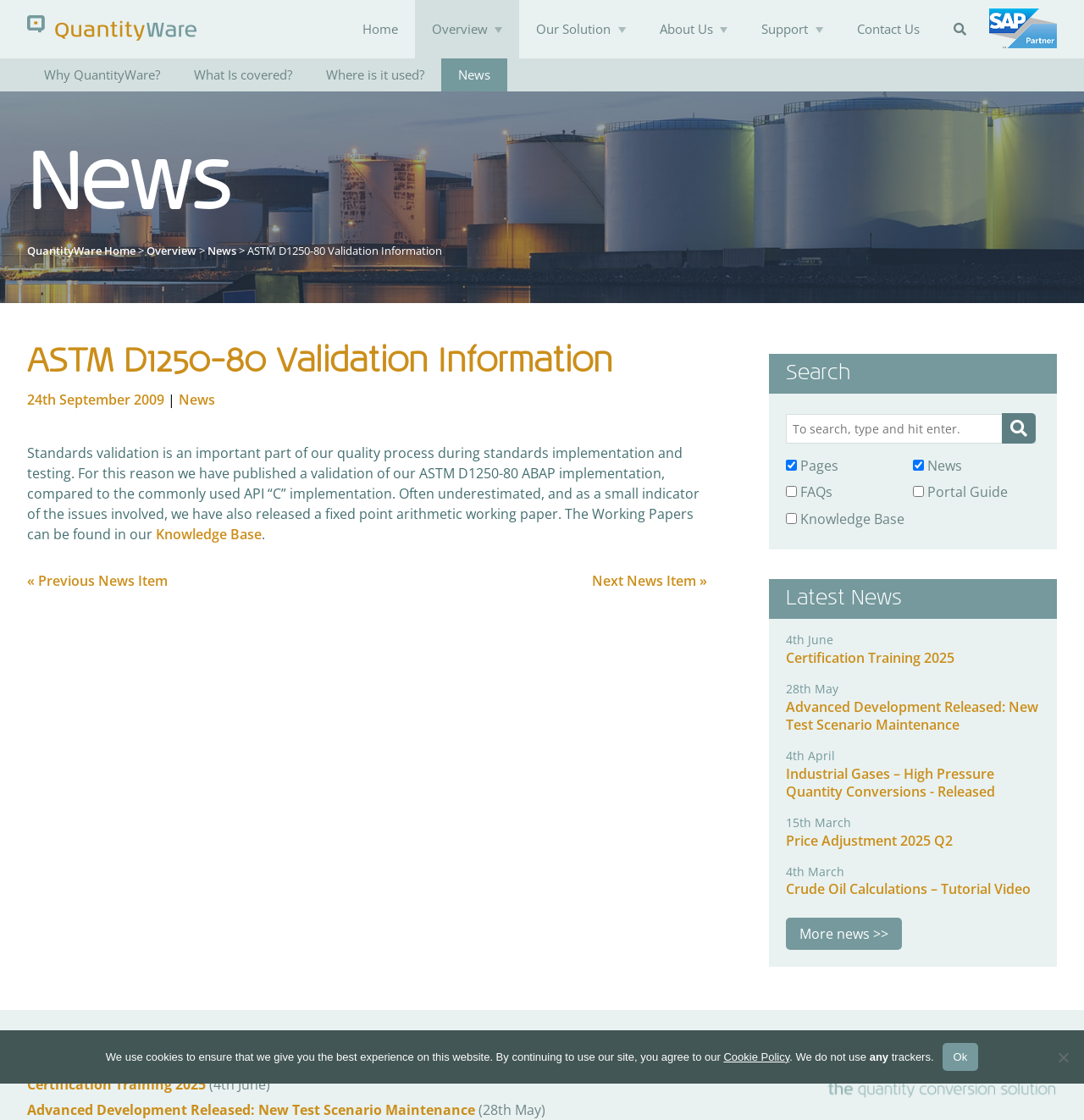What is the function of the checkboxes in the search bar?
Based on the image, answer the question in a detailed manner.

The checkboxes in the search bar are labeled as 'Pages', 'News', 'FAQs', 'Portal Guide', and 'Knowledge Base'. This suggests that the function of the checkboxes is to filter the search results by selecting specific categories or types of content.